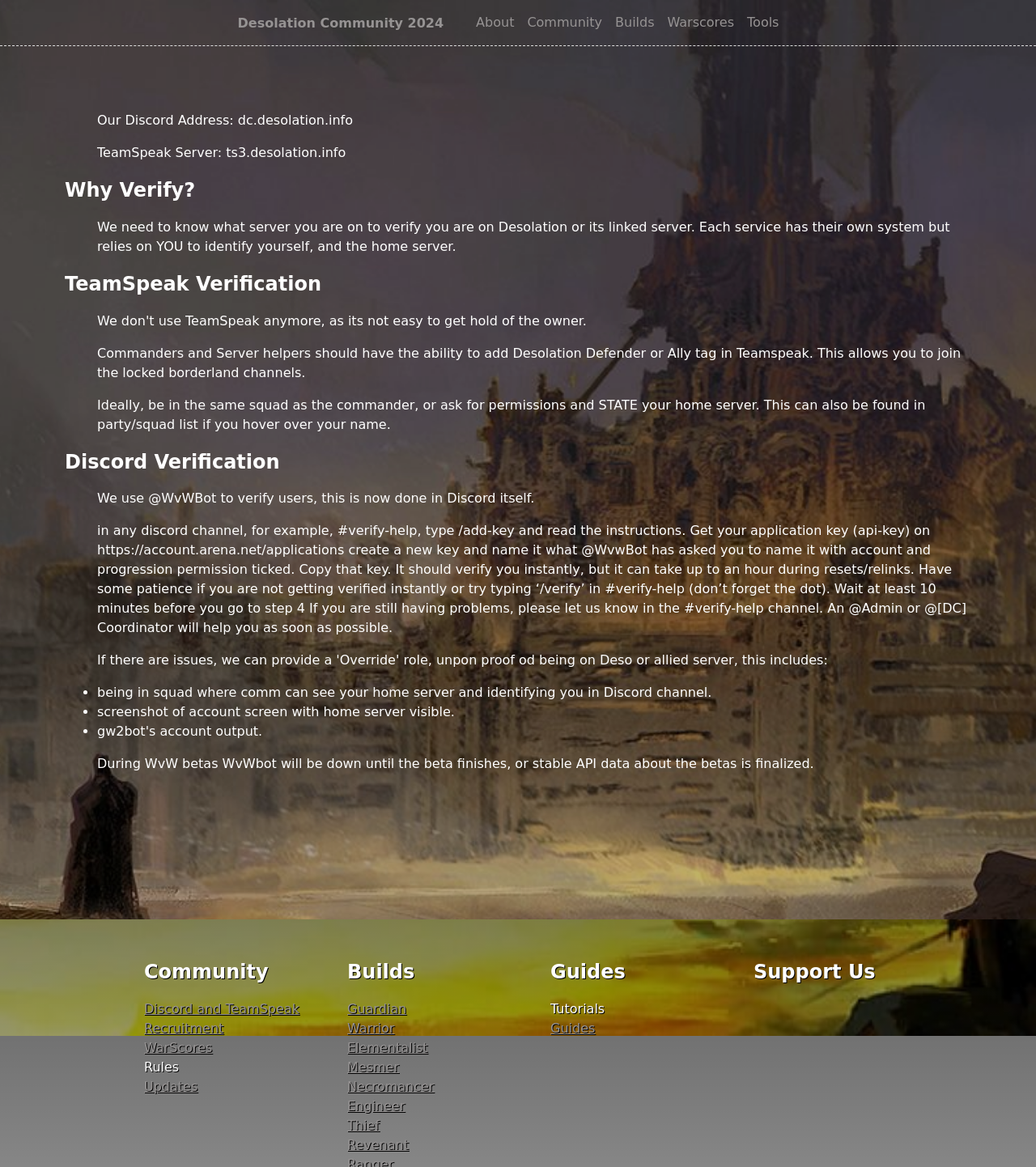Can you specify the bounding box coordinates for the region that should be clicked to fulfill this instruction: "Learn about 'TeamSpeak Verification'".

[0.062, 0.234, 0.938, 0.253]